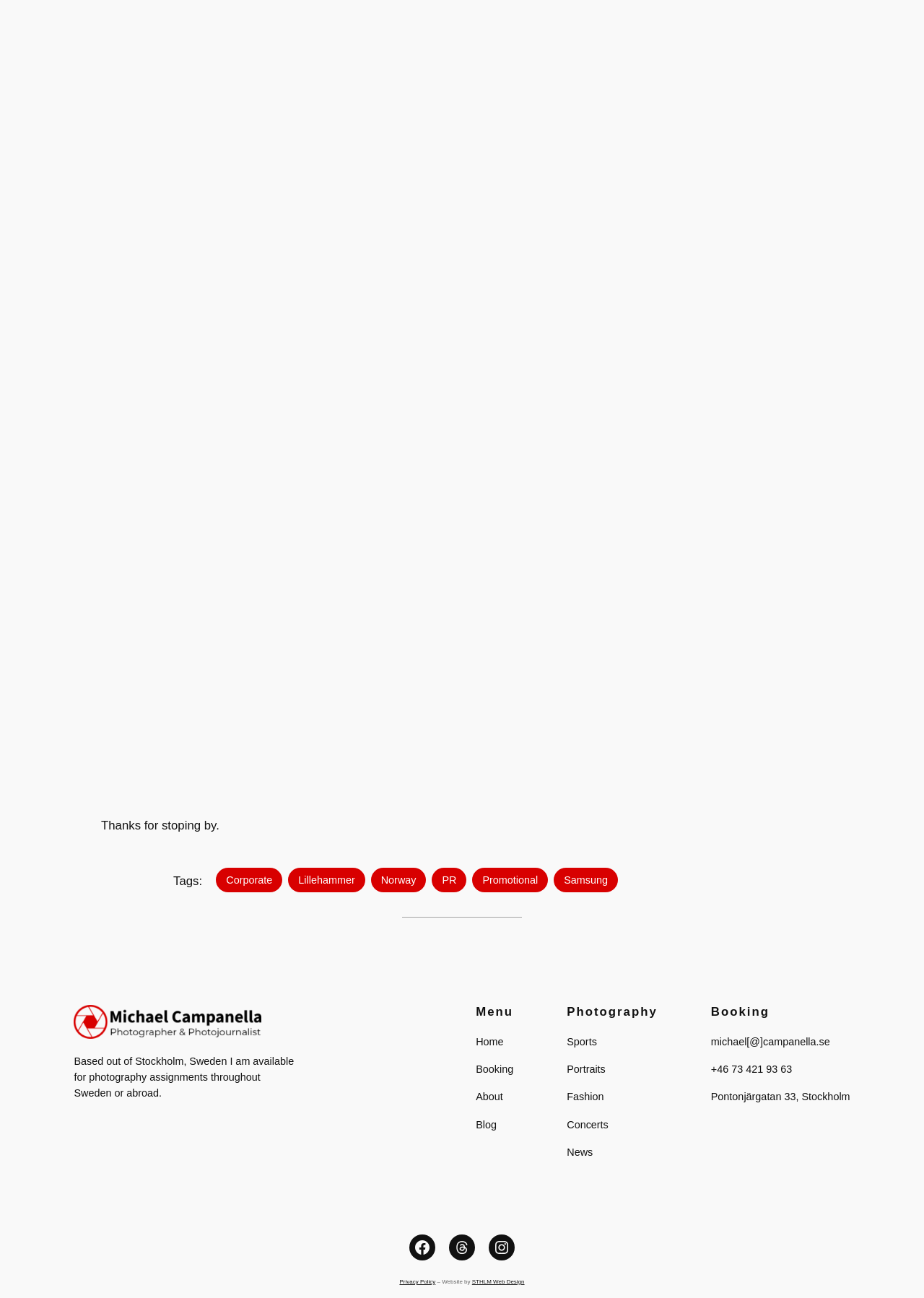What is the photographer's email address?
Please respond to the question with a detailed and well-explained answer.

The photographer's email address is mentioned in the link 'michael@campanella.se' in the 'Footer Contact Navigation' menu.